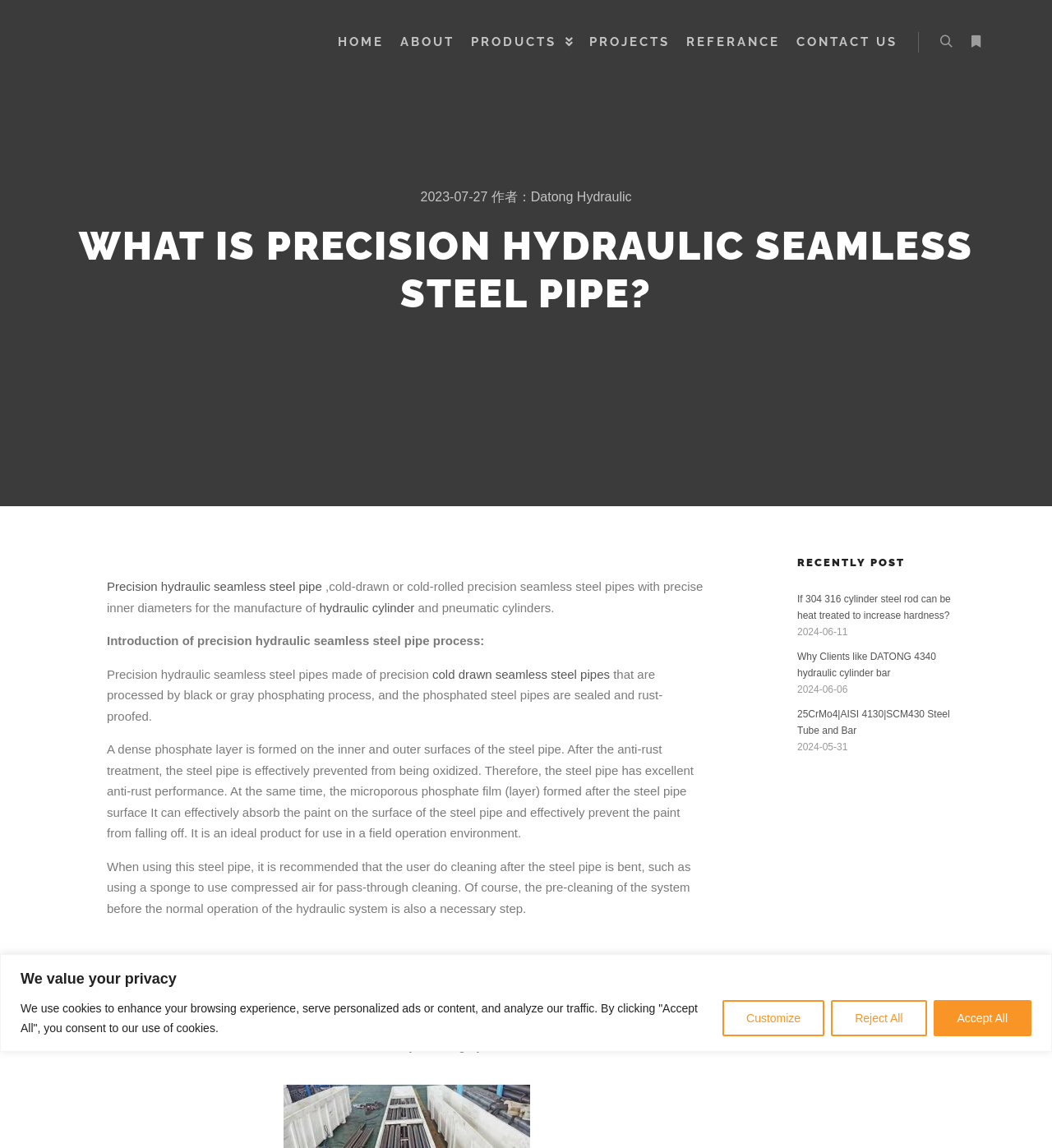What is the purpose of phosphating process in steel pipe manufacturing?
Using the visual information, respond with a single word or phrase.

To prevent rust